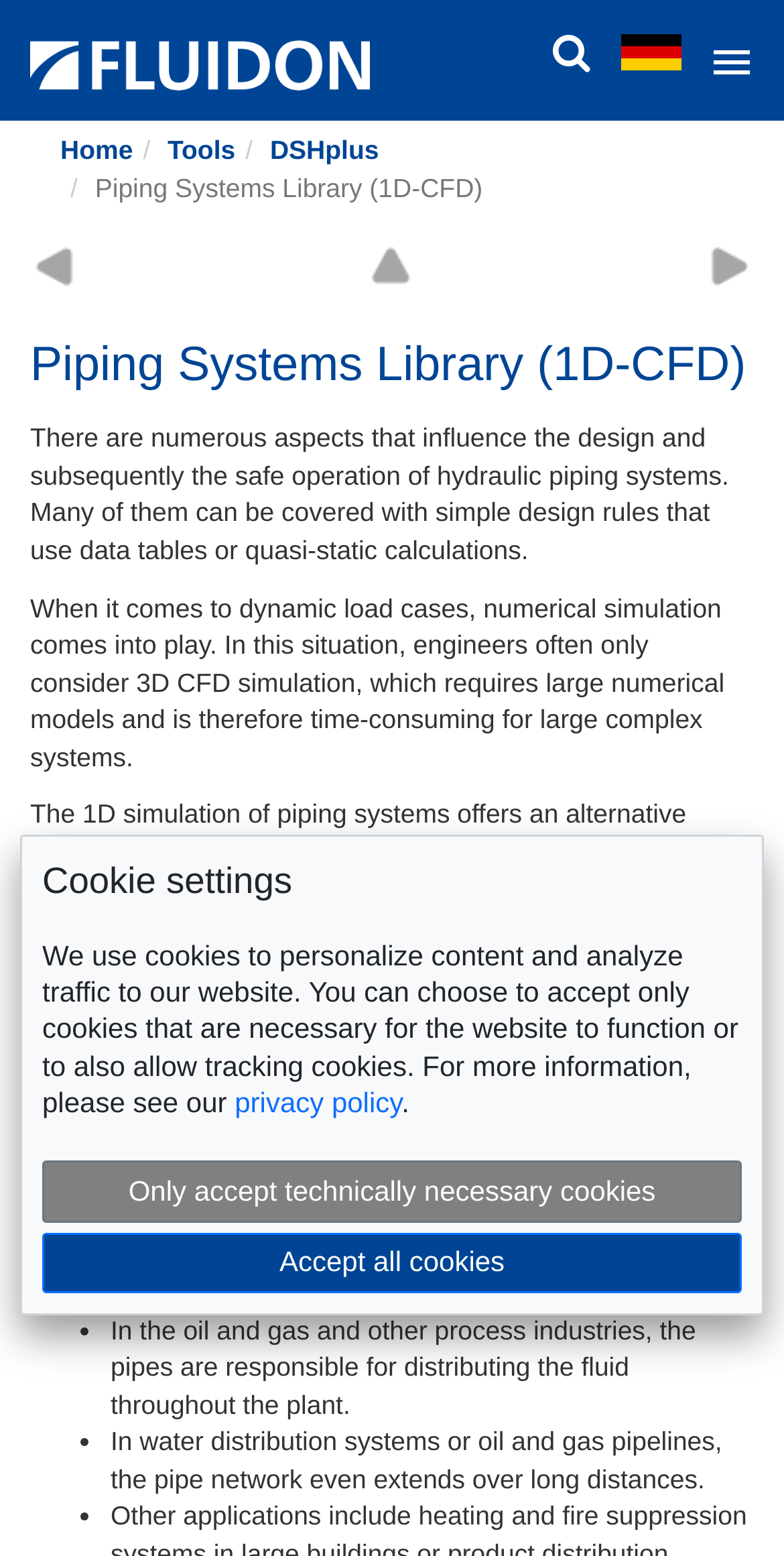Determine the title of the webpage and give its text content.

Piping Systems Library (1D-CFD)